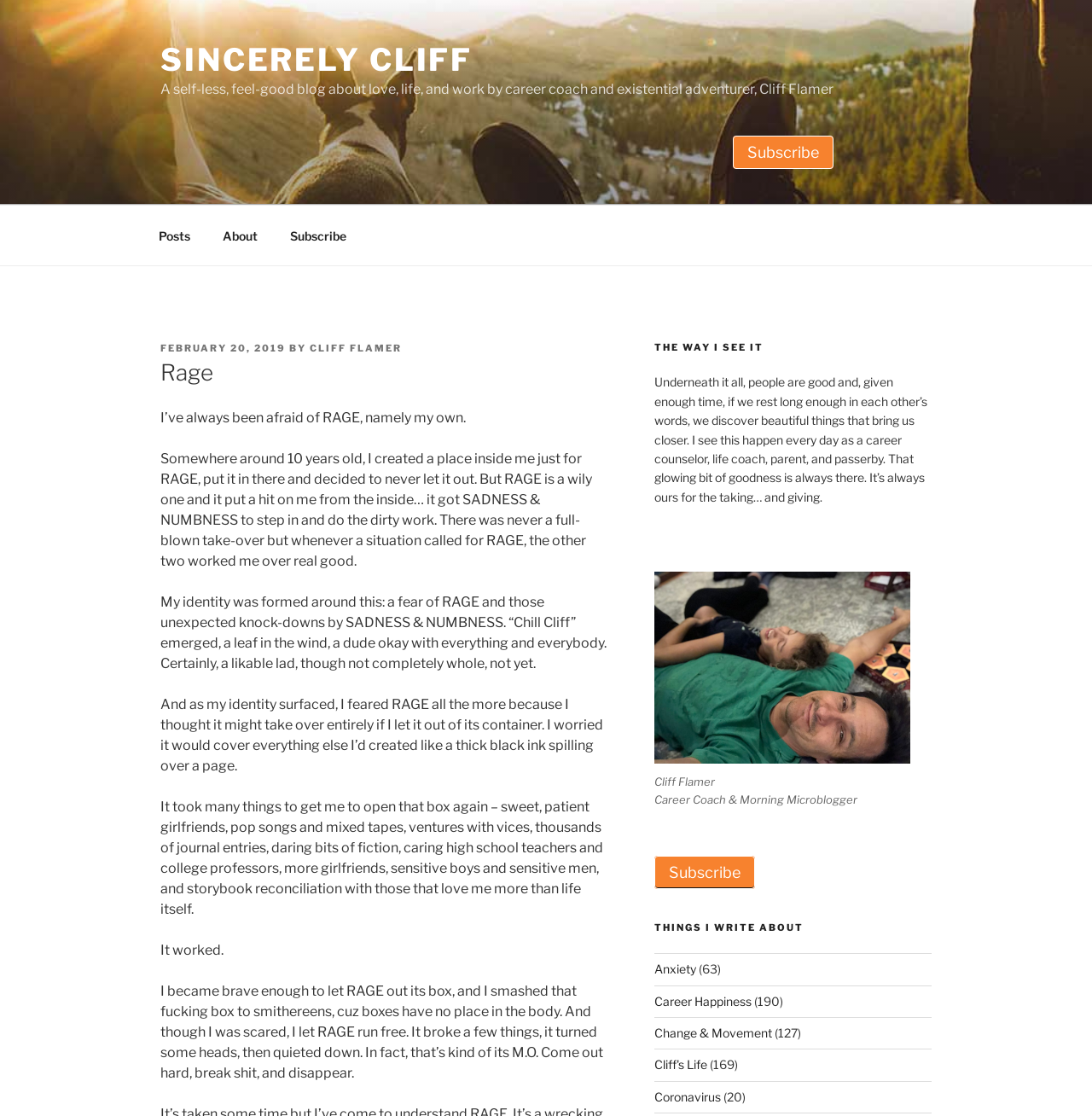Please answer the following question using a single word or phrase: 
What is the name of the author?

Cliff Flamer